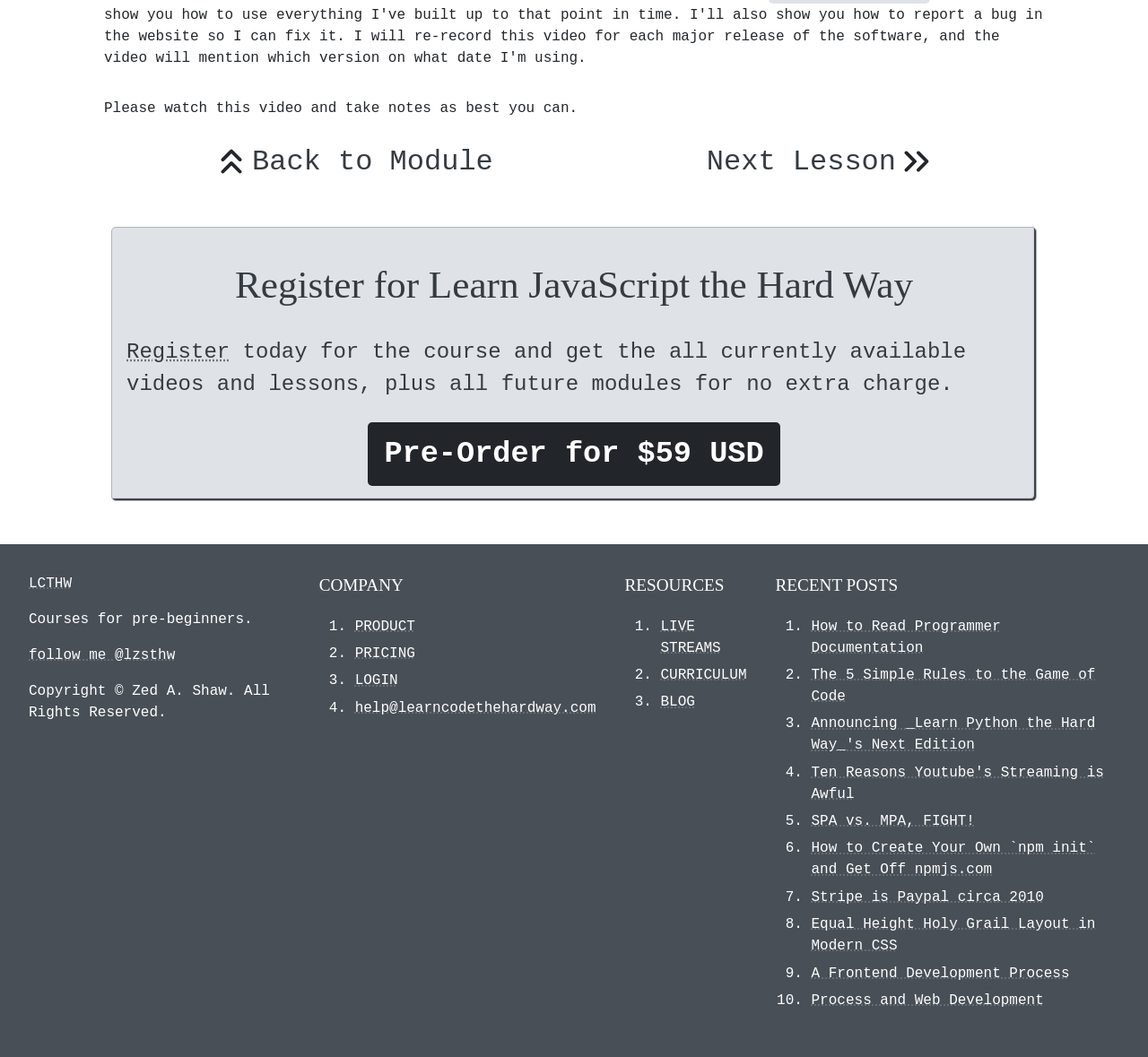How many recent posts are listed?
Ensure your answer is thorough and detailed.

There are 10 recent posts listed as indicated by the list markers '1.' to '10.' under the heading 'RECENT POSTS'.